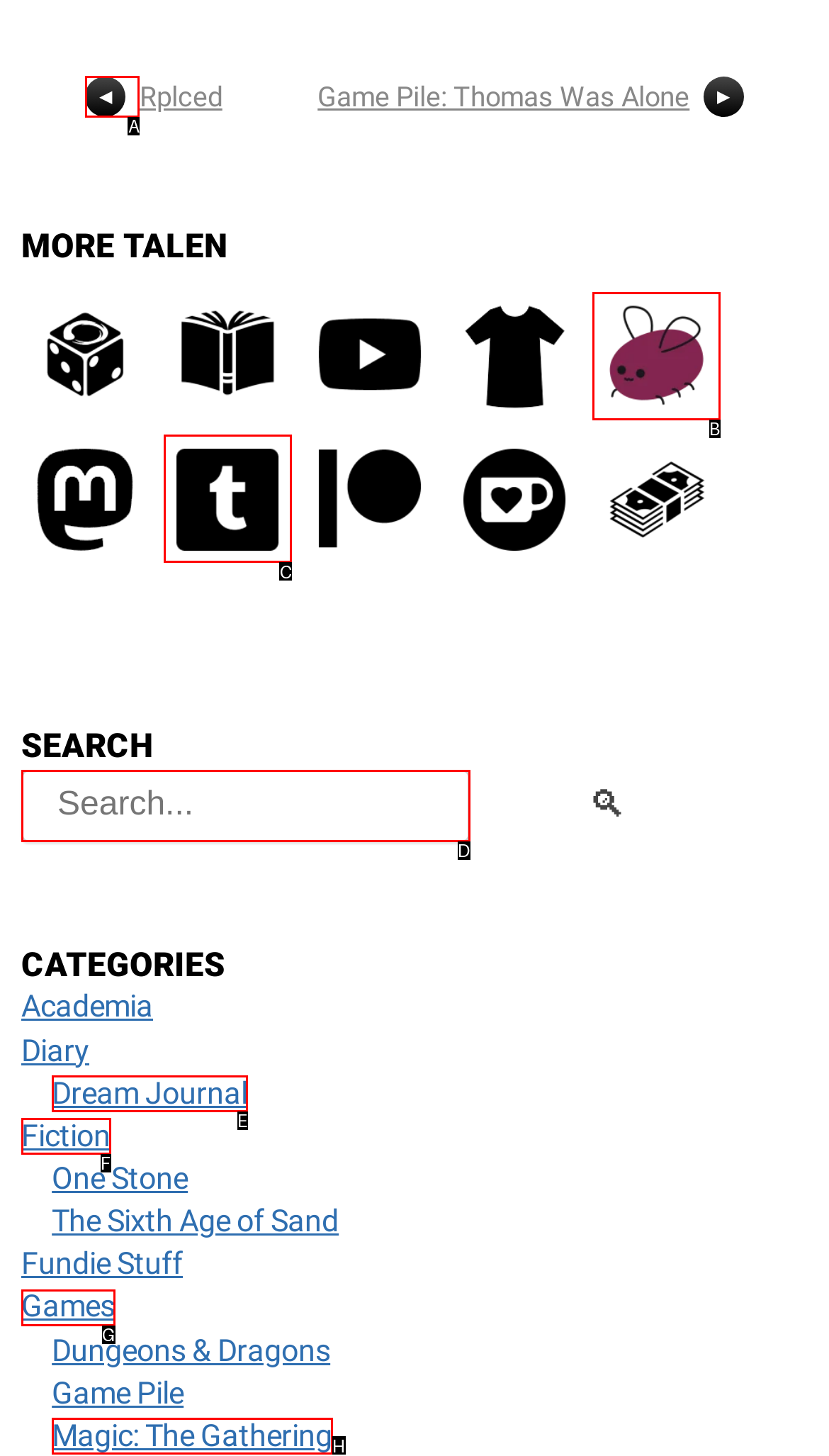Identify the letter of the correct UI element to fulfill the task: view the Parish Council page from the given options in the screenshot.

None